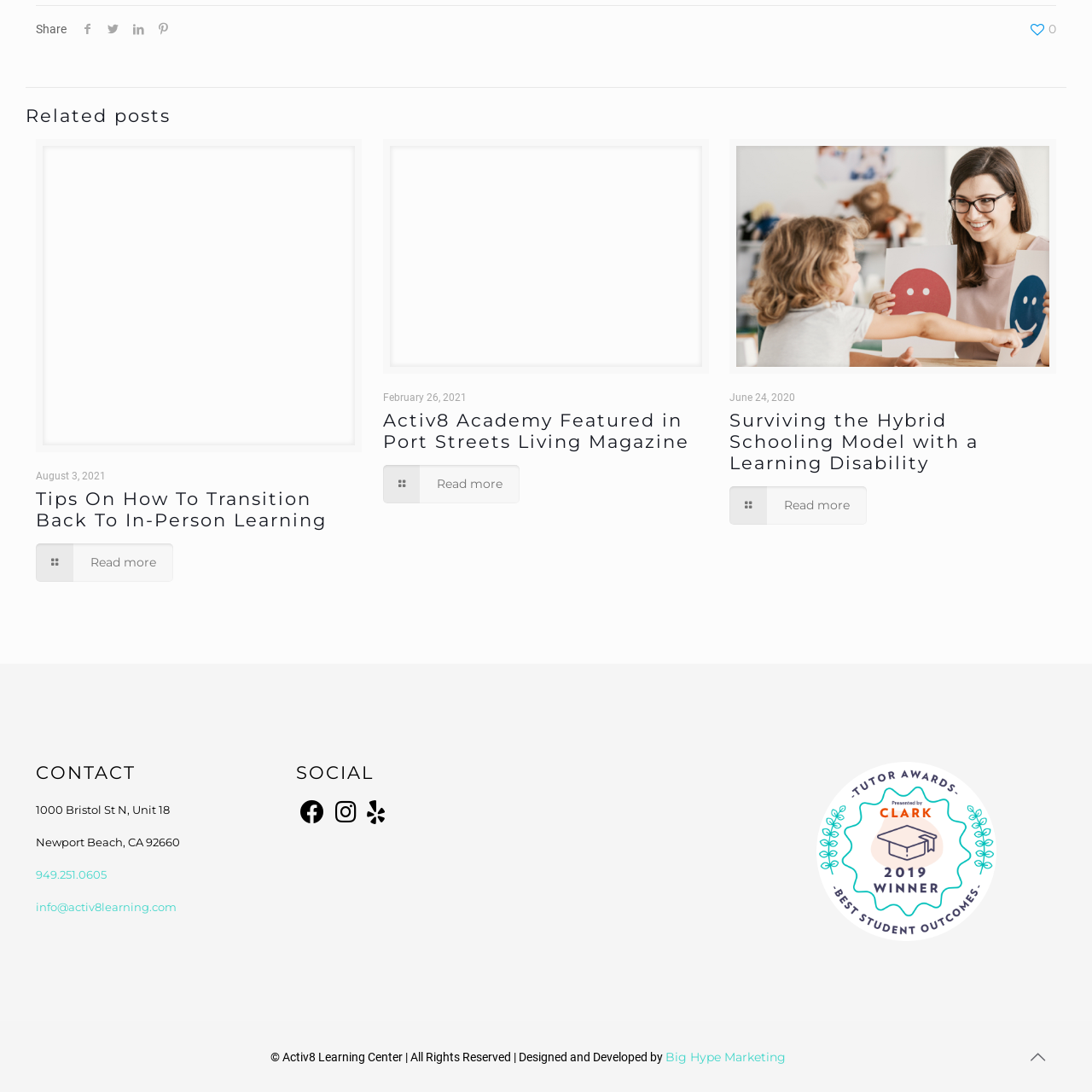Can you pinpoint the bounding box coordinates for the clickable element required for this instruction: "Read more about 'Tips On How To Transition Back To In-Person Learning'"? The coordinates should be four float numbers between 0 and 1, i.e., [left, top, right, bottom].

[0.033, 0.497, 0.158, 0.533]